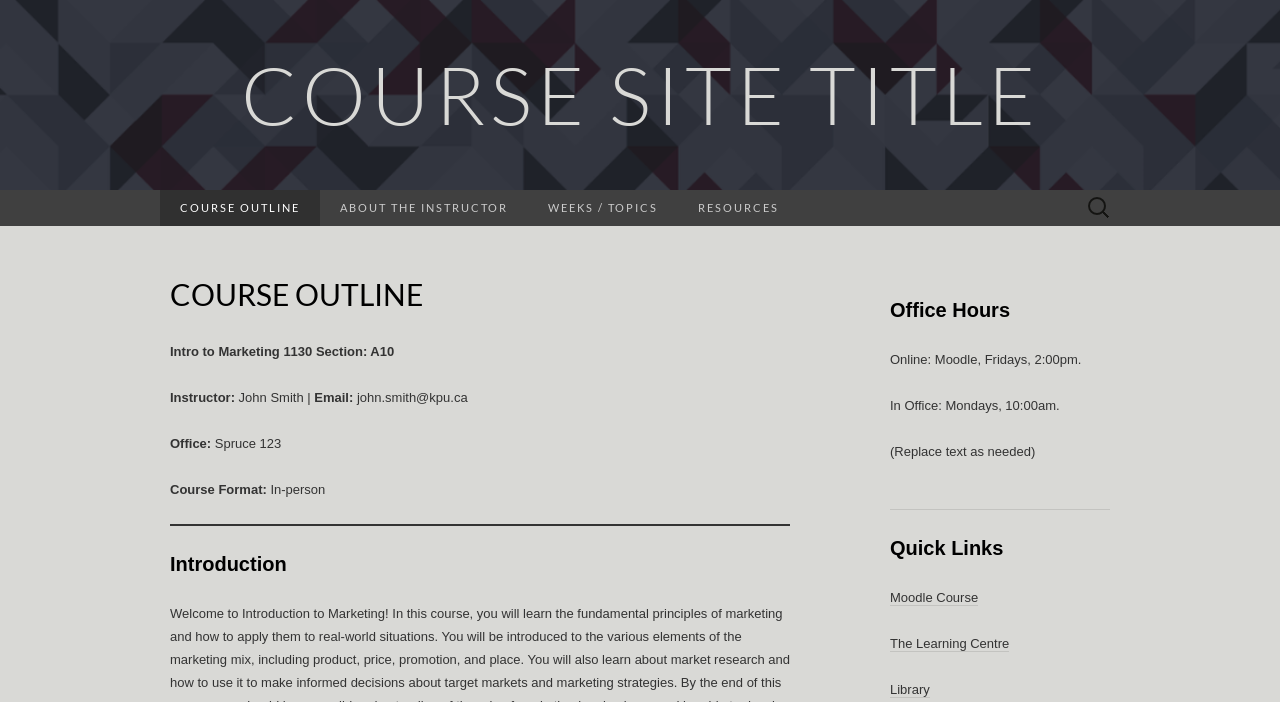What is the course format?
Refer to the image and respond with a one-word or short-phrase answer.

In-person